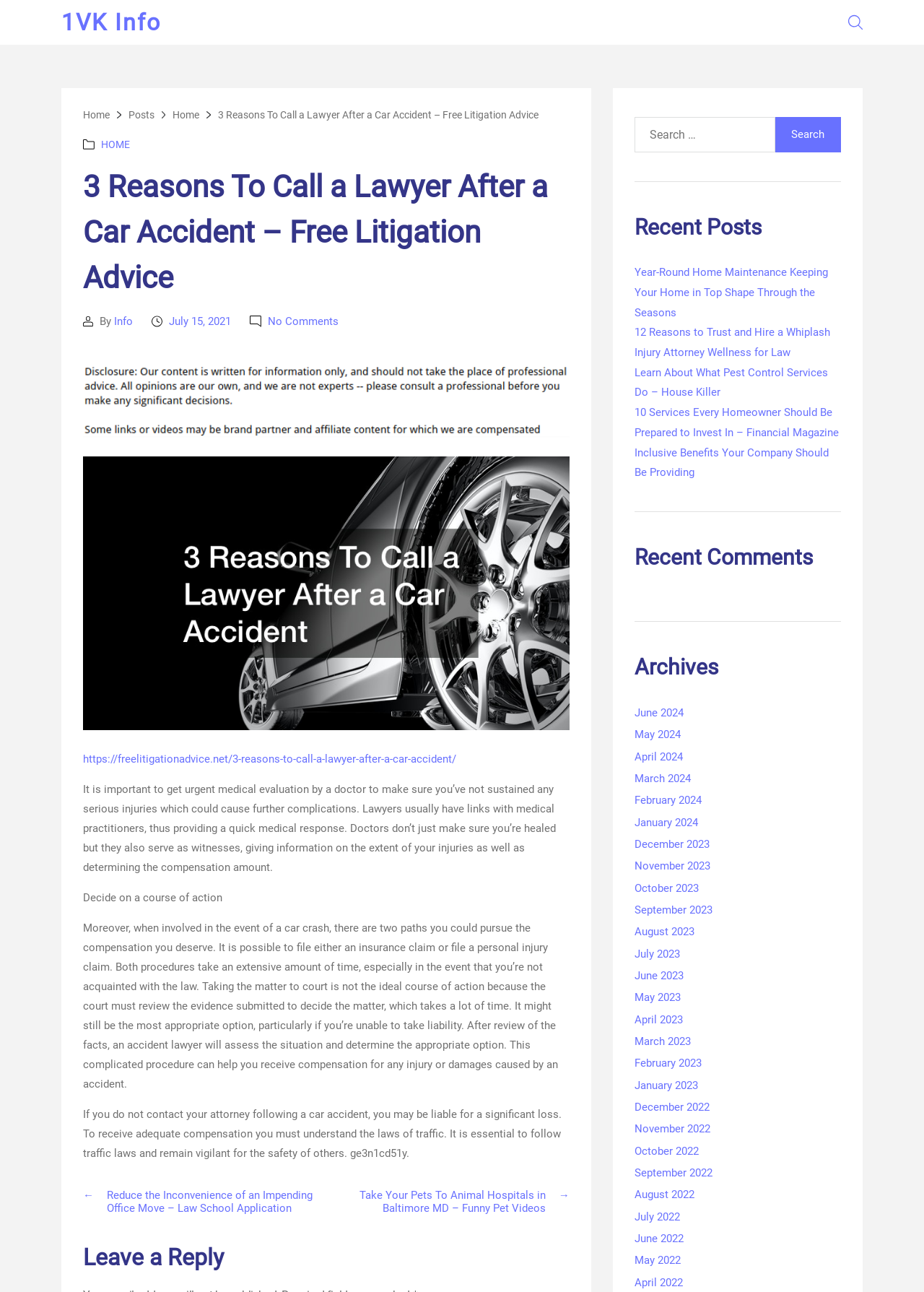What is the topic of this webpage?
Please provide a comprehensive answer based on the information in the image.

Based on the webpage content, it appears to be discussing the importance of seeking legal advice after a car accident, and the benefits of hiring a lawyer to handle the case.